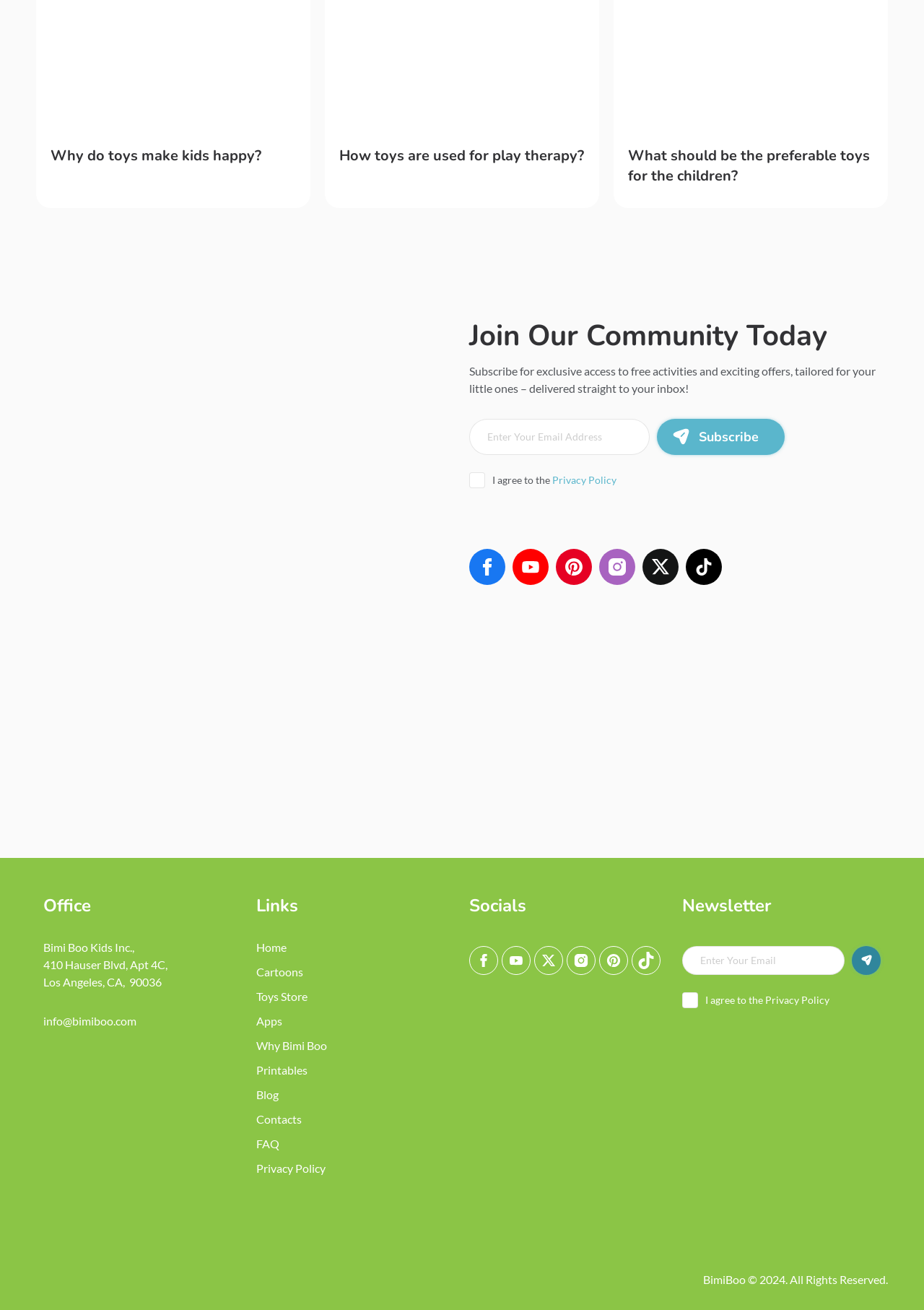Determine the bounding box coordinates of the section to be clicked to follow the instruction: "Subscribe to the newsletter". The coordinates should be given as four float numbers between 0 and 1, formatted as [left, top, right, bottom].

[0.711, 0.32, 0.849, 0.347]